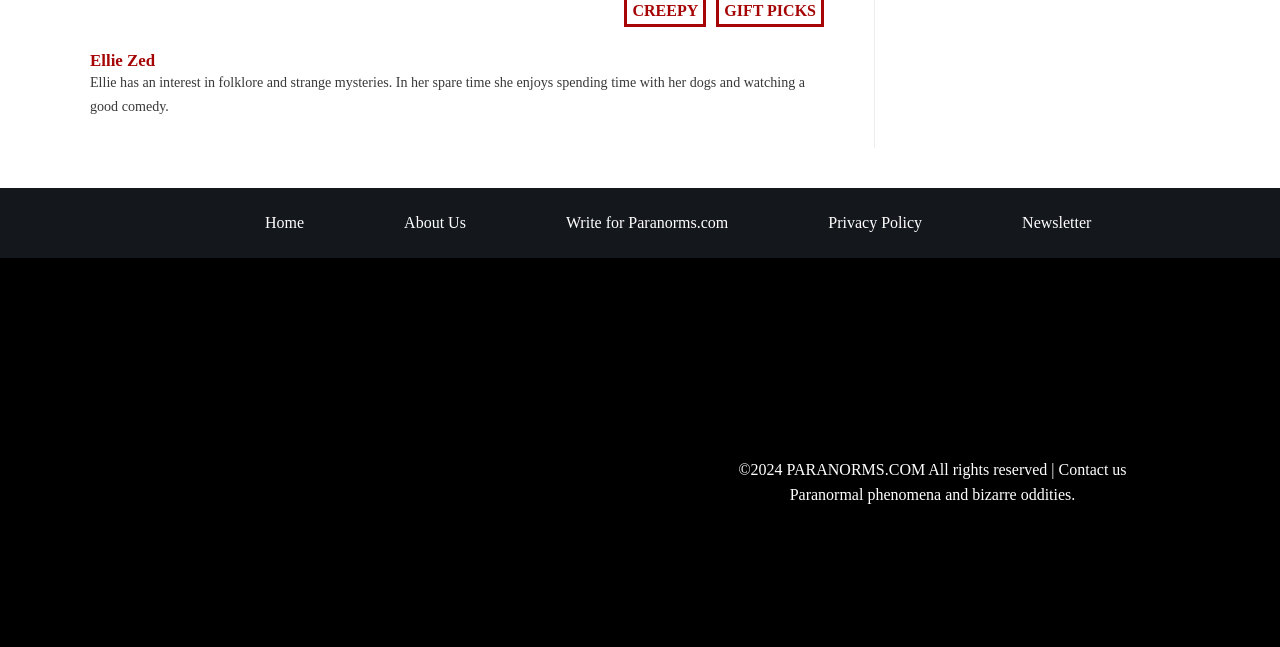What is the name of the person described on the webpage?
Using the image, provide a concise answer in one word or a short phrase.

Ellie Zed